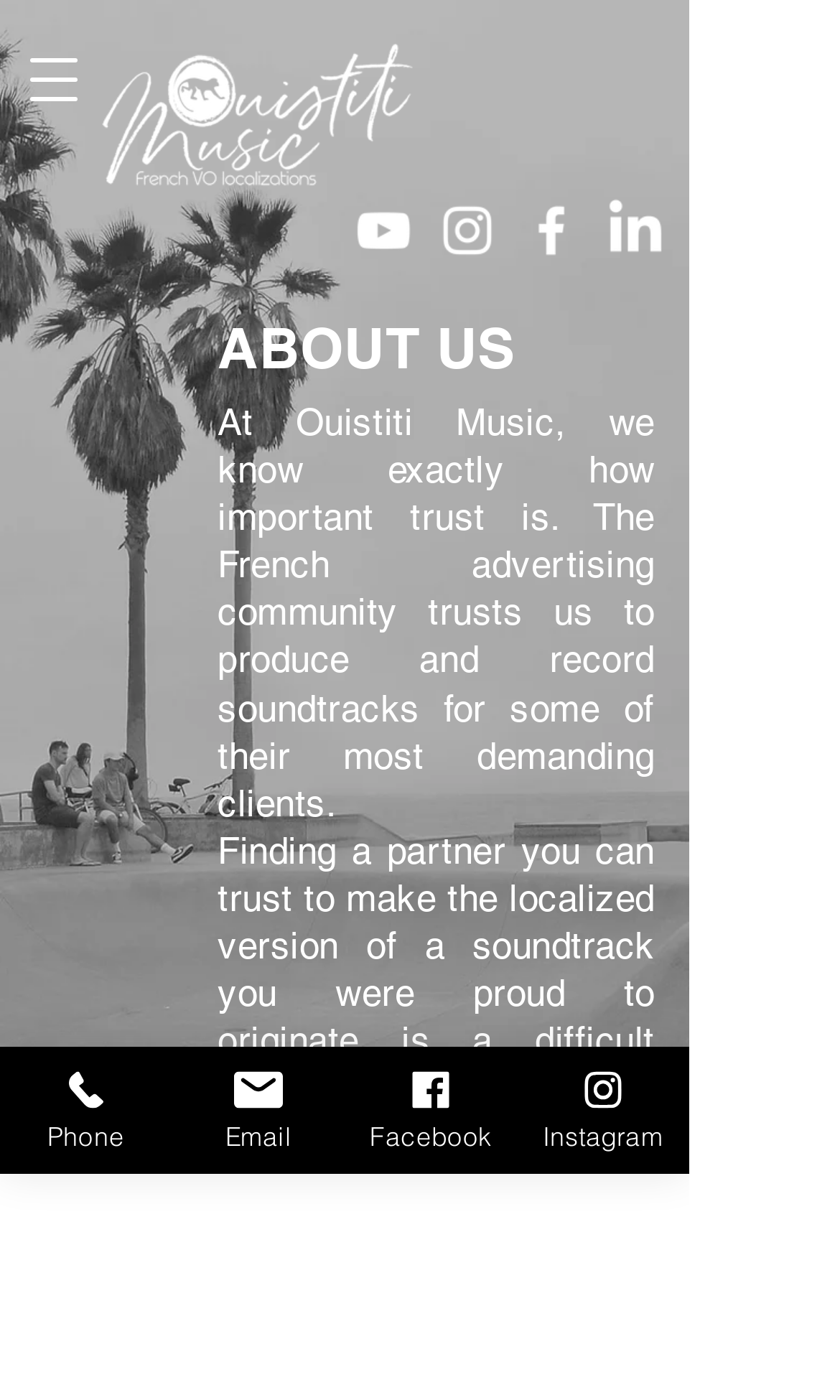Examine the image and give a thorough answer to the following question:
What is the purpose of Ouistiti Music?

I read the text on the webpage and found a sentence that mentions 'French Voices Over Localization'. This sentence is describing the purpose of Ouistiti Music, so I concluded that the purpose of Ouistiti Music is French Voice Over Localization.